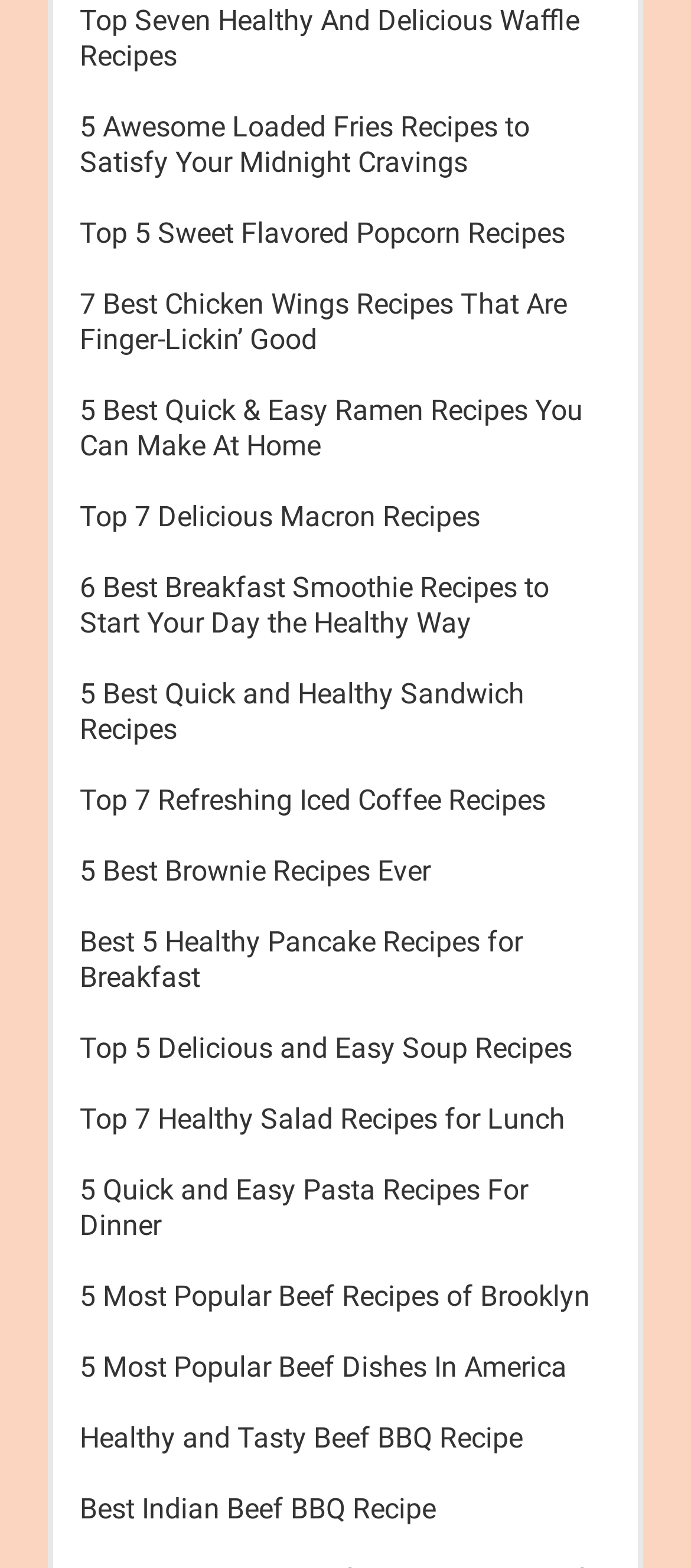Find the bounding box coordinates of the clickable area required to complete the following action: "Visit Digital Repositories at Duke".

None